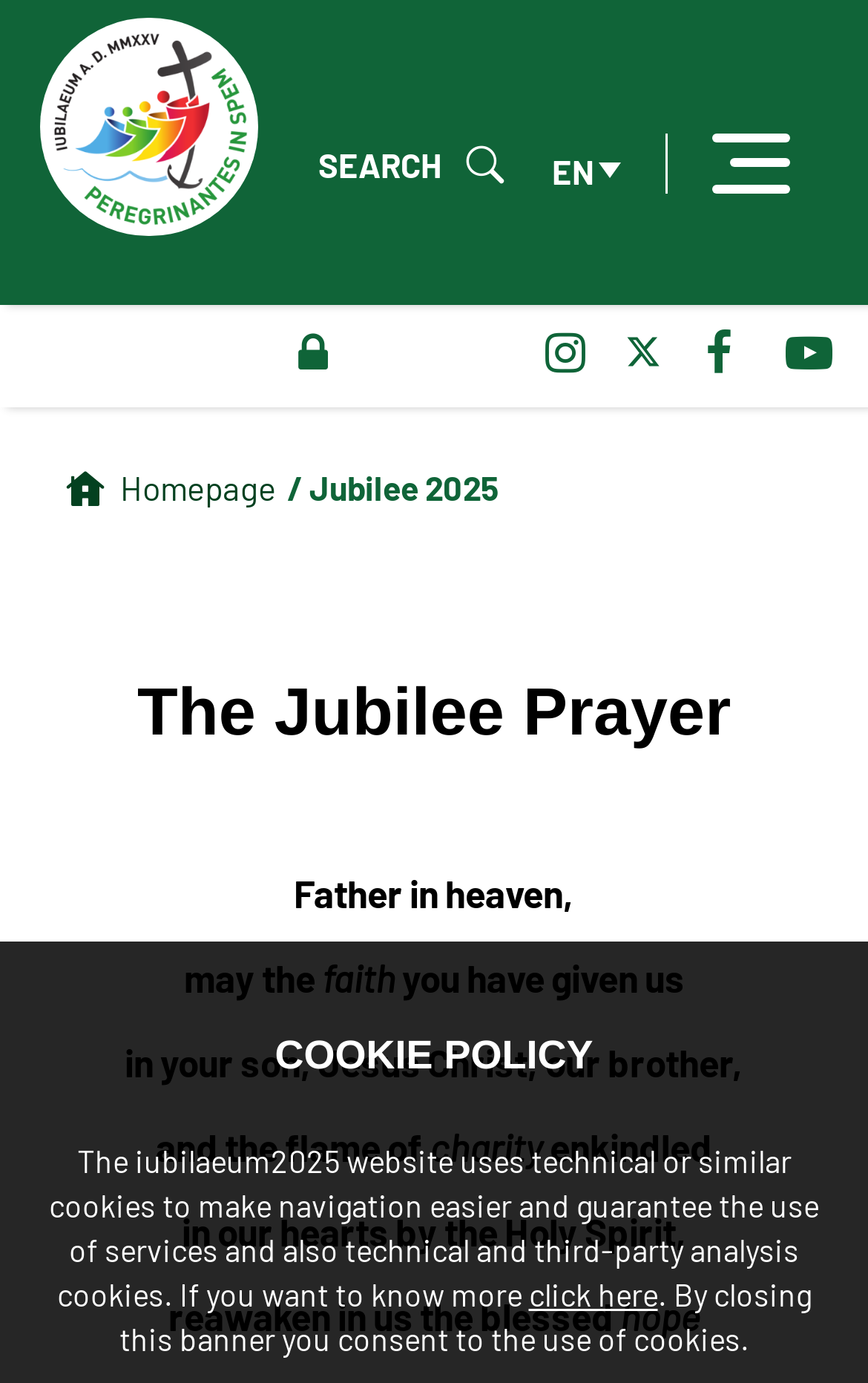What is the theme of the prayer?
Please ensure your answer to the question is detailed and covers all necessary aspects.

I inferred the theme of the prayer by analyzing the link '/ Jubilee 2025' located at [0.331, 0.33, 0.574, 0.372] and the image 'iubilaeum2025' located at [0.046, 0.013, 0.296, 0.171], which suggests that the prayer is related to Jubilee 2025.